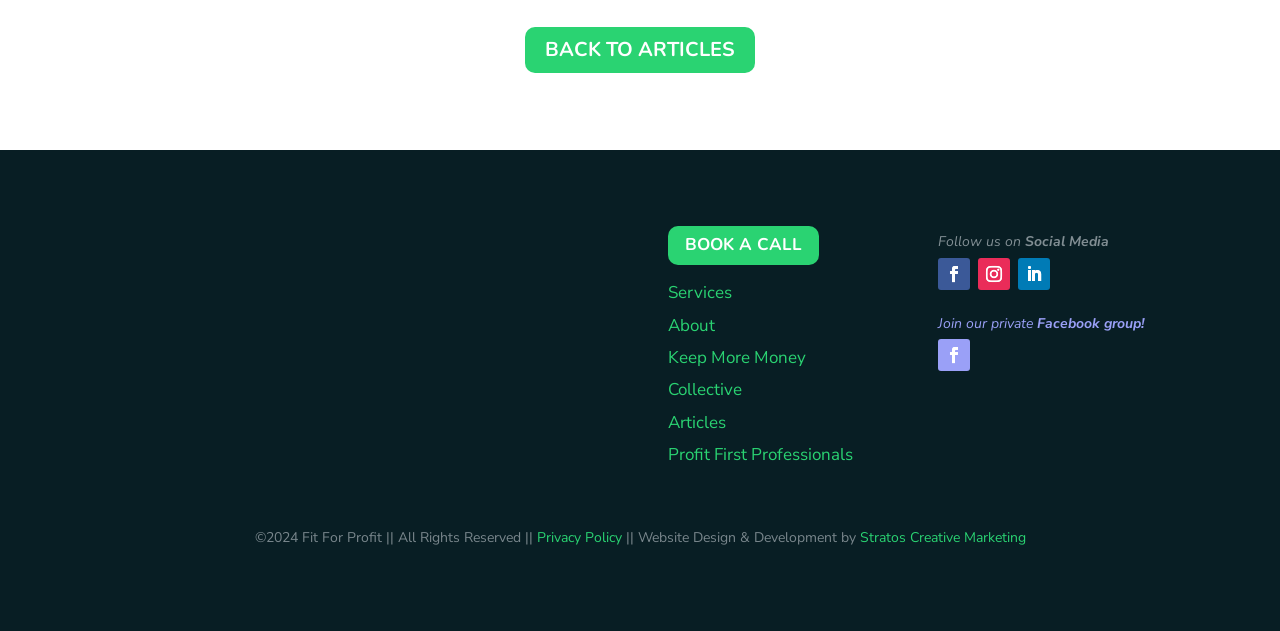What year is the copyright for?
Provide a one-word or short-phrase answer based on the image.

2024